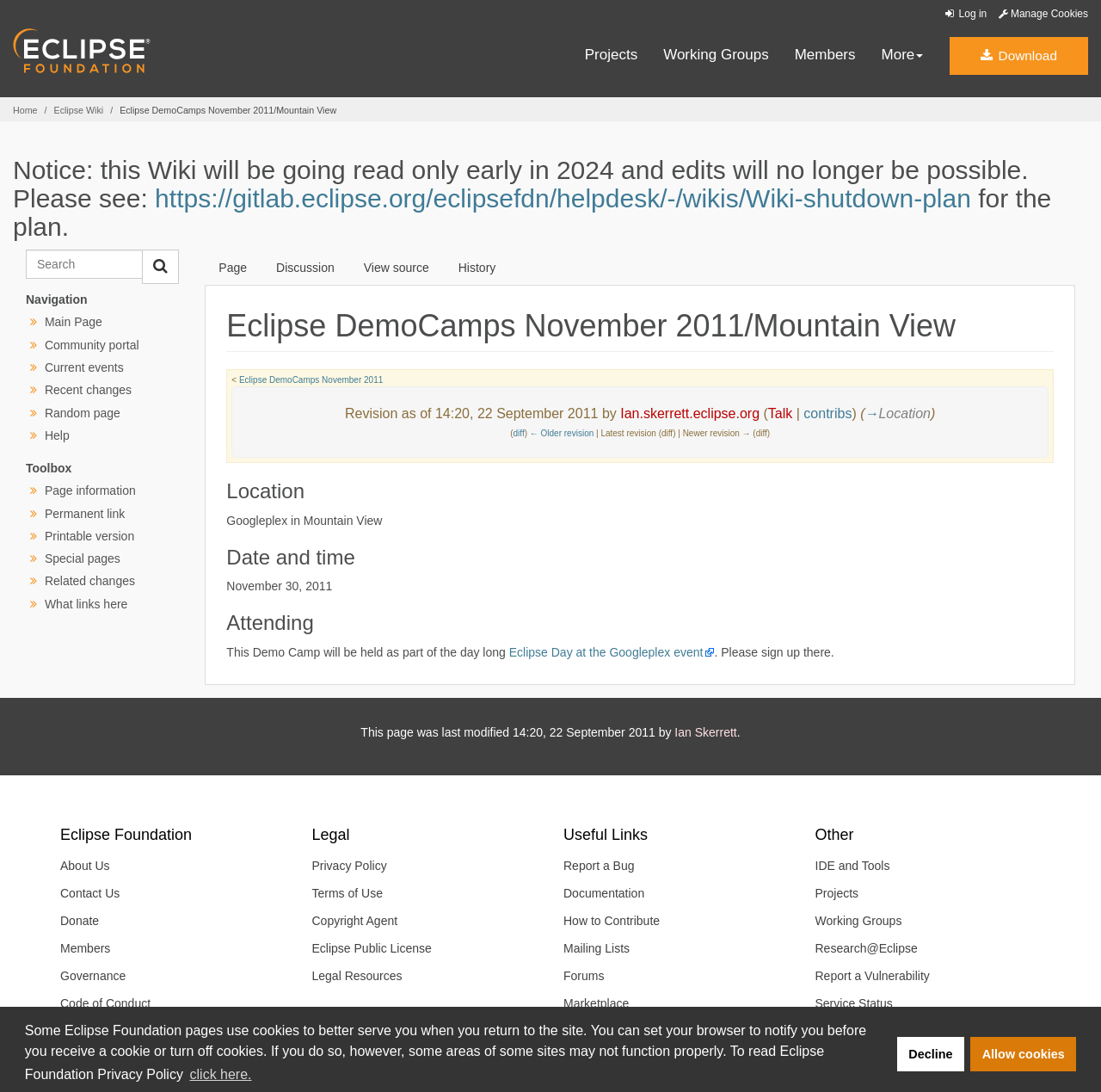Provide the bounding box coordinates for the area that should be clicked to complete the instruction: "Click the Eclipse.org logo".

[0.012, 0.039, 0.137, 0.052]